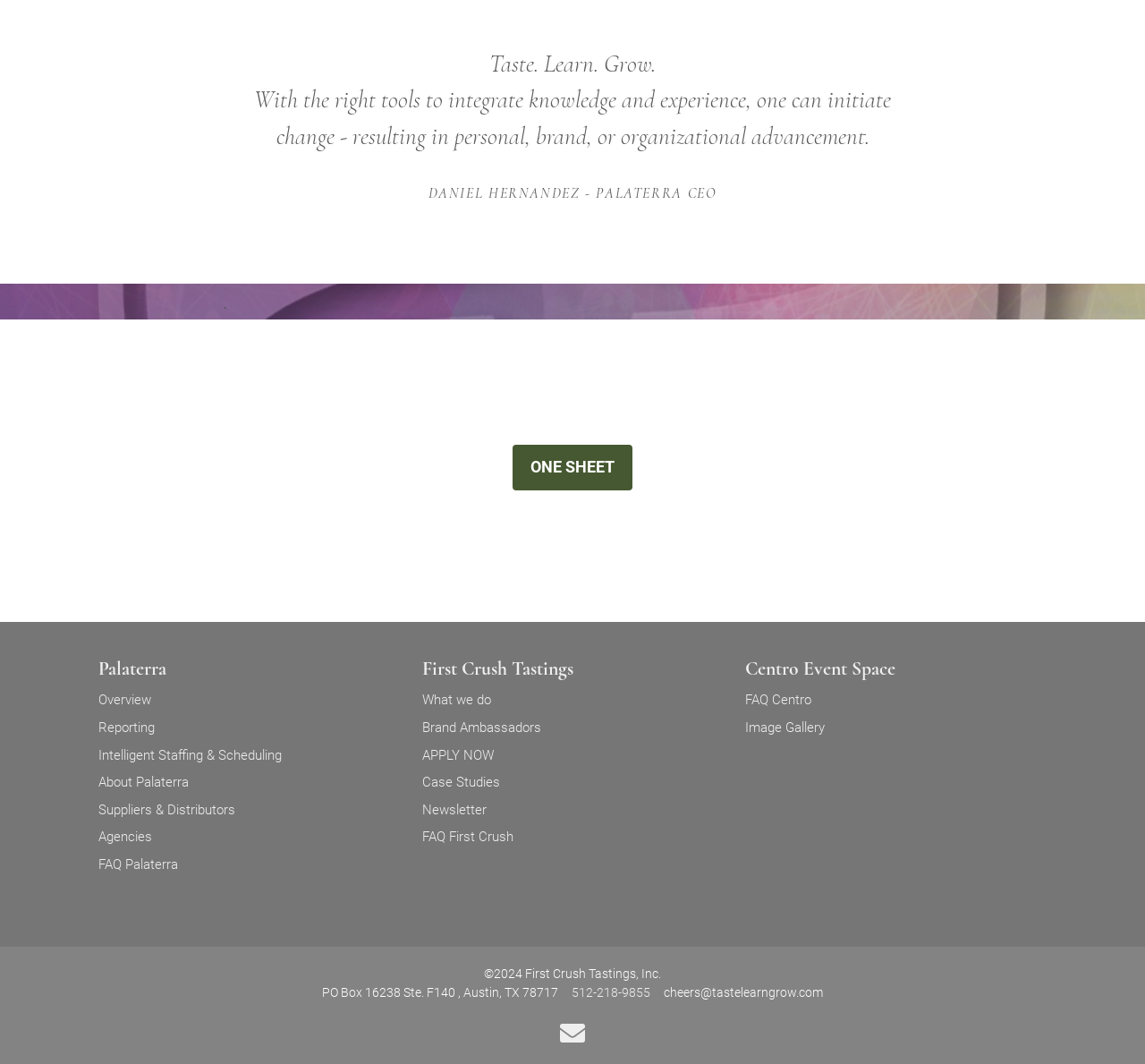Based on the image, provide a detailed response to the question:
What is the name of the event space mentioned on the page?

The event space is mentioned in the heading element with the text 'Centro Event Space'.